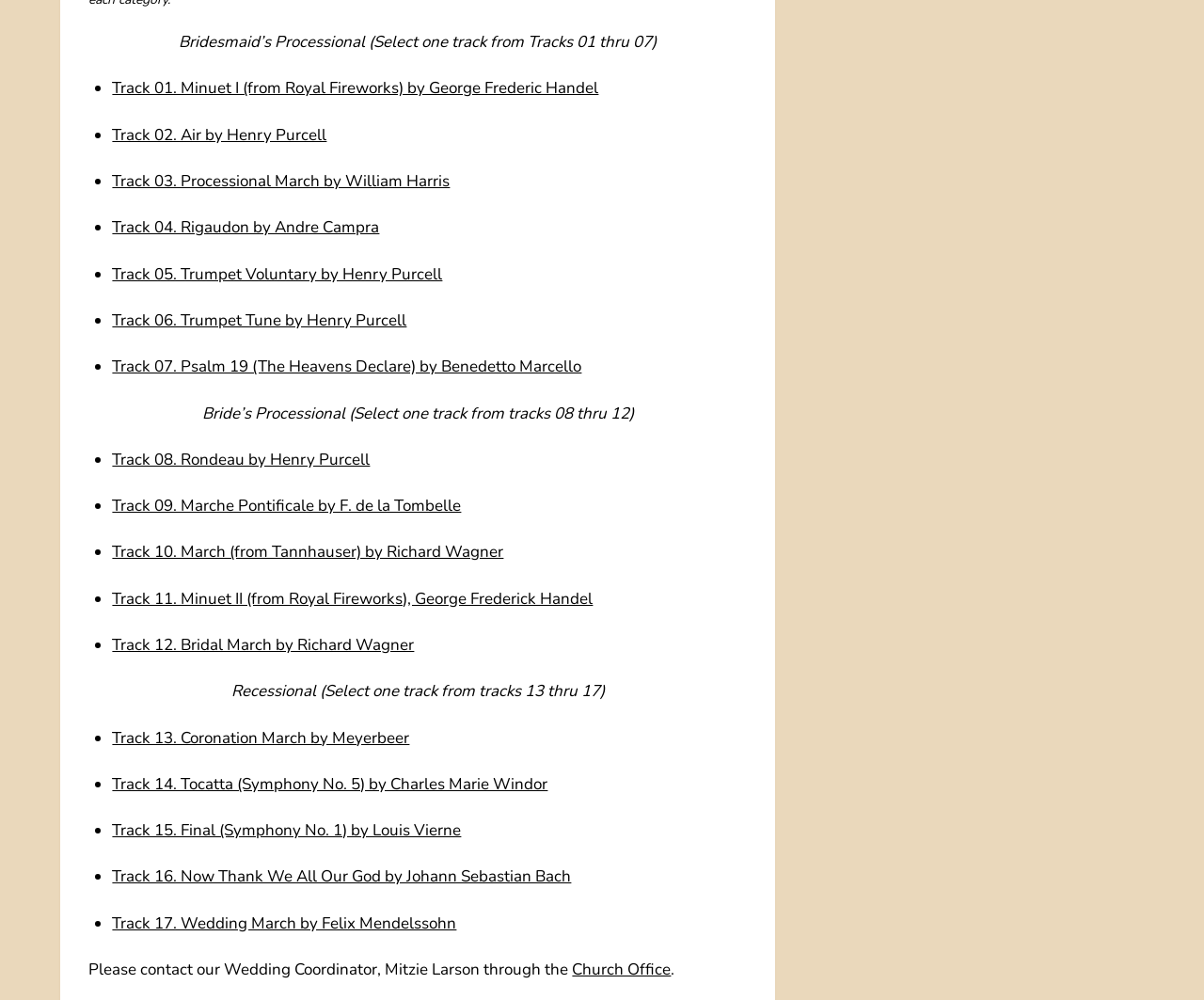What is the first track for Bridesmaid’s Processional?
Please respond to the question with as much detail as possible.

The first track for Bridesmaid’s Processional is Track 01. Minuet I, which is indicated by the link 'Track 01. Minuet I (from Royal Fireworks) by George Frederic Handel' with a bounding box coordinate of [0.093, 0.078, 0.497, 0.099].